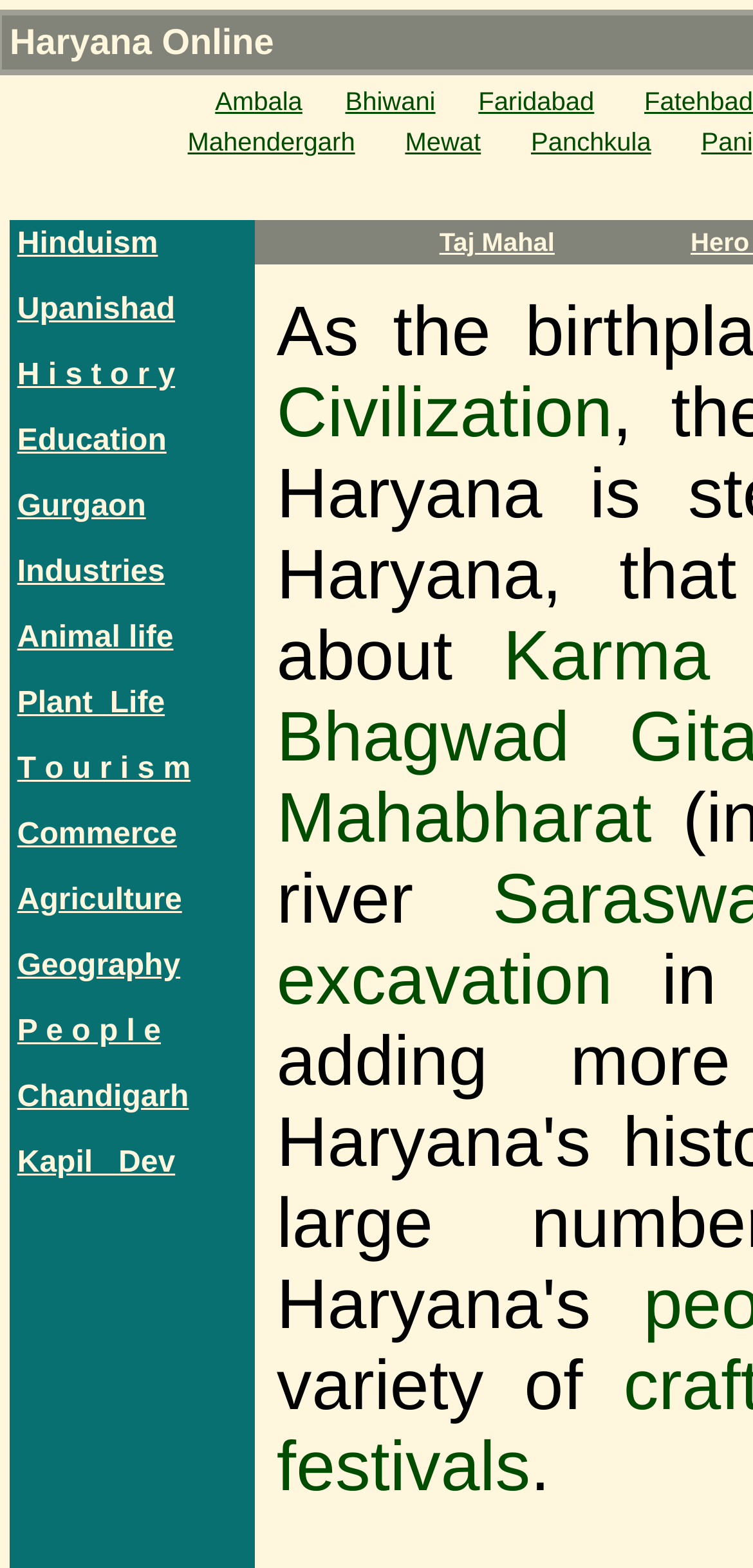Generate a thorough caption that explains the contents of the webpage.

This webpage is about Haryana Online, providing information on various aspects of the state, including education, tourism, industry, and culture. 

At the top, there are several links to different cities in Haryana, such as Ambala, Bhiwani, Faridabad, and others, arranged horizontally. 

Below these city links, there are more links to various topics, including Hinduism, Upanishad, History, Education, and others, arranged vertically on the left side of the page. These links cover a range of subjects related to Haryana, such as industries, animal life, plant life, tourism, commerce, agriculture, geography, and people.

On the right side of the page, there are a few more links, including one to the Taj Mahal, Karma, and Mahabharat, which are likely related to the cultural and historical aspects of Haryana.

At the very bottom of the page, there is a single period mark, which may be a separator or a formatting element.